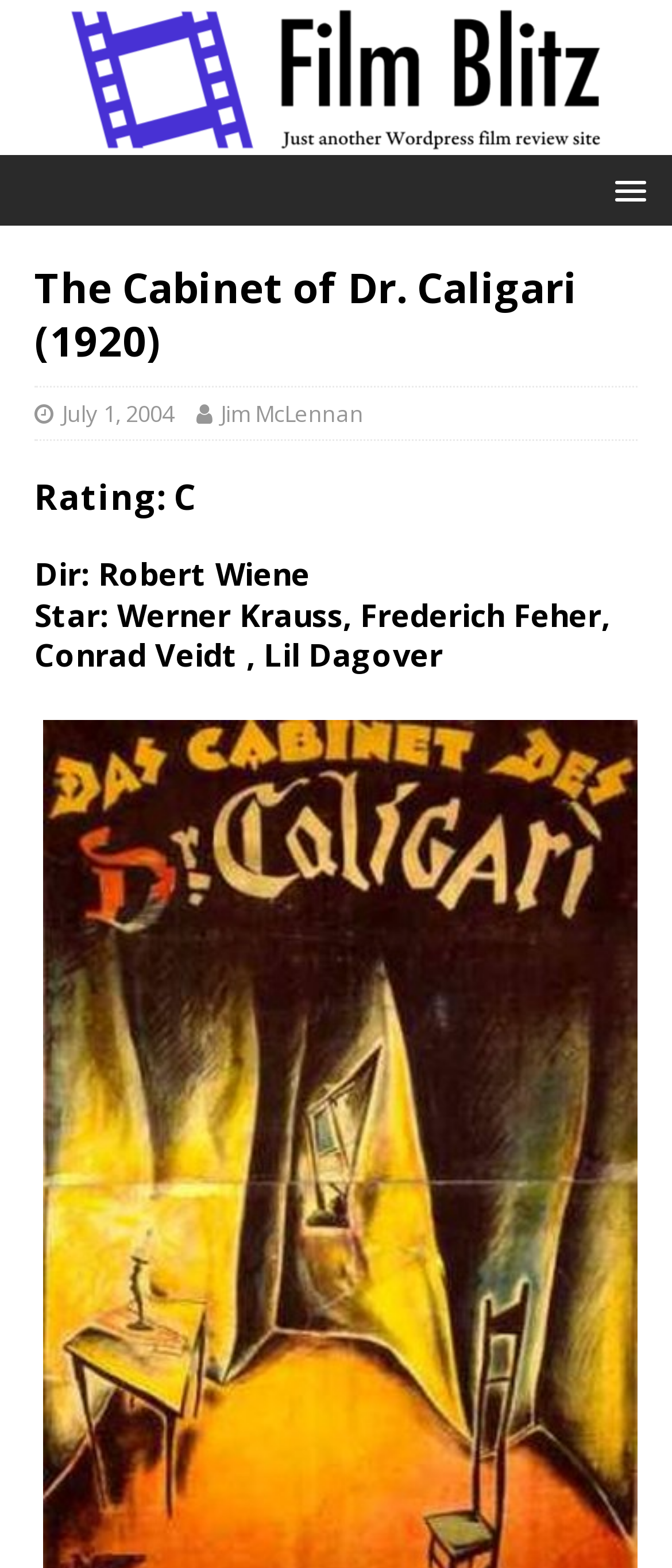Provide a single word or phrase answer to the question: 
When was the review published?

July 1, 2004